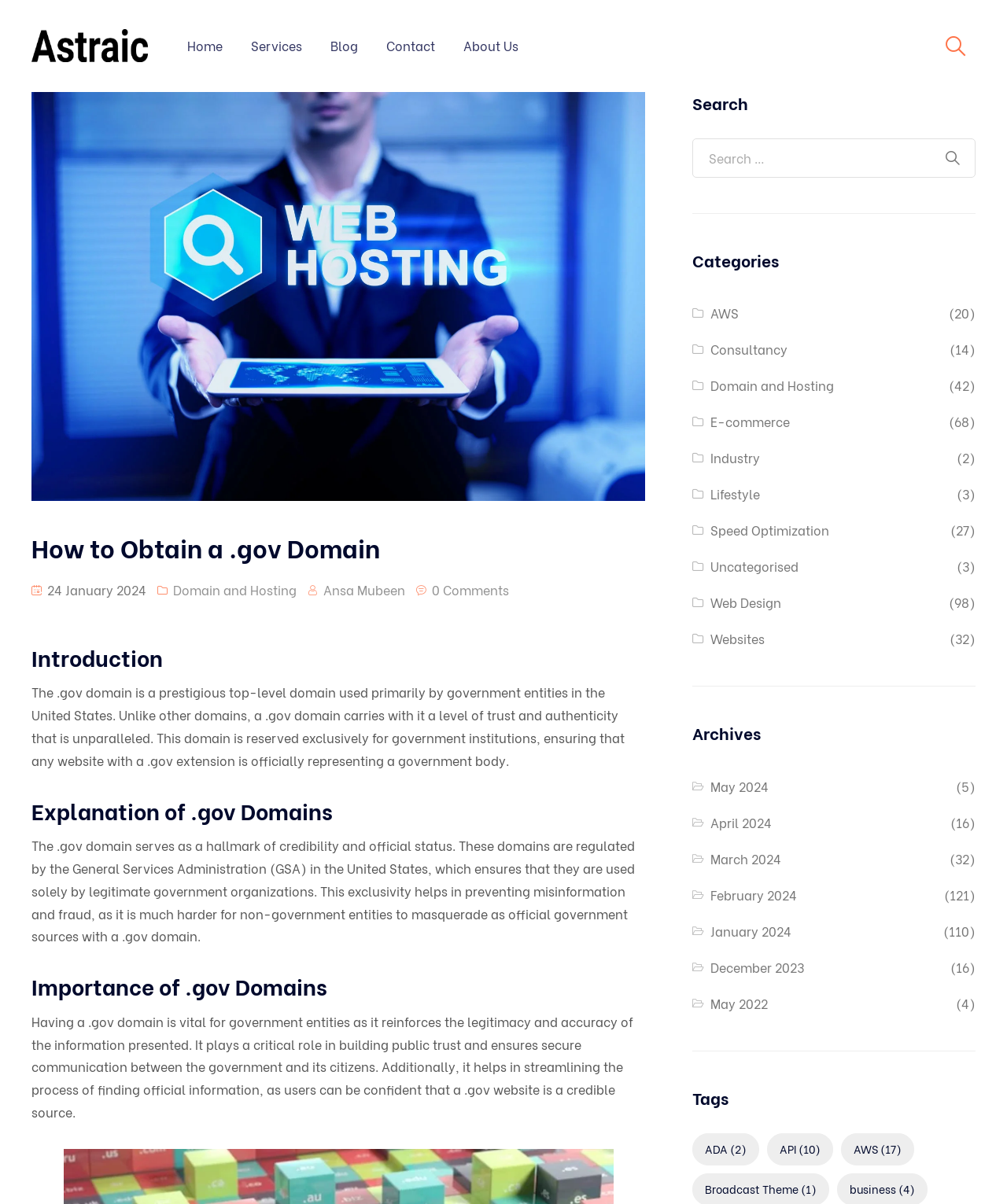Find the bounding box coordinates of the element to click in order to complete the given instruction: "View the 'January 2024' archives."

[0.706, 0.764, 0.786, 0.783]